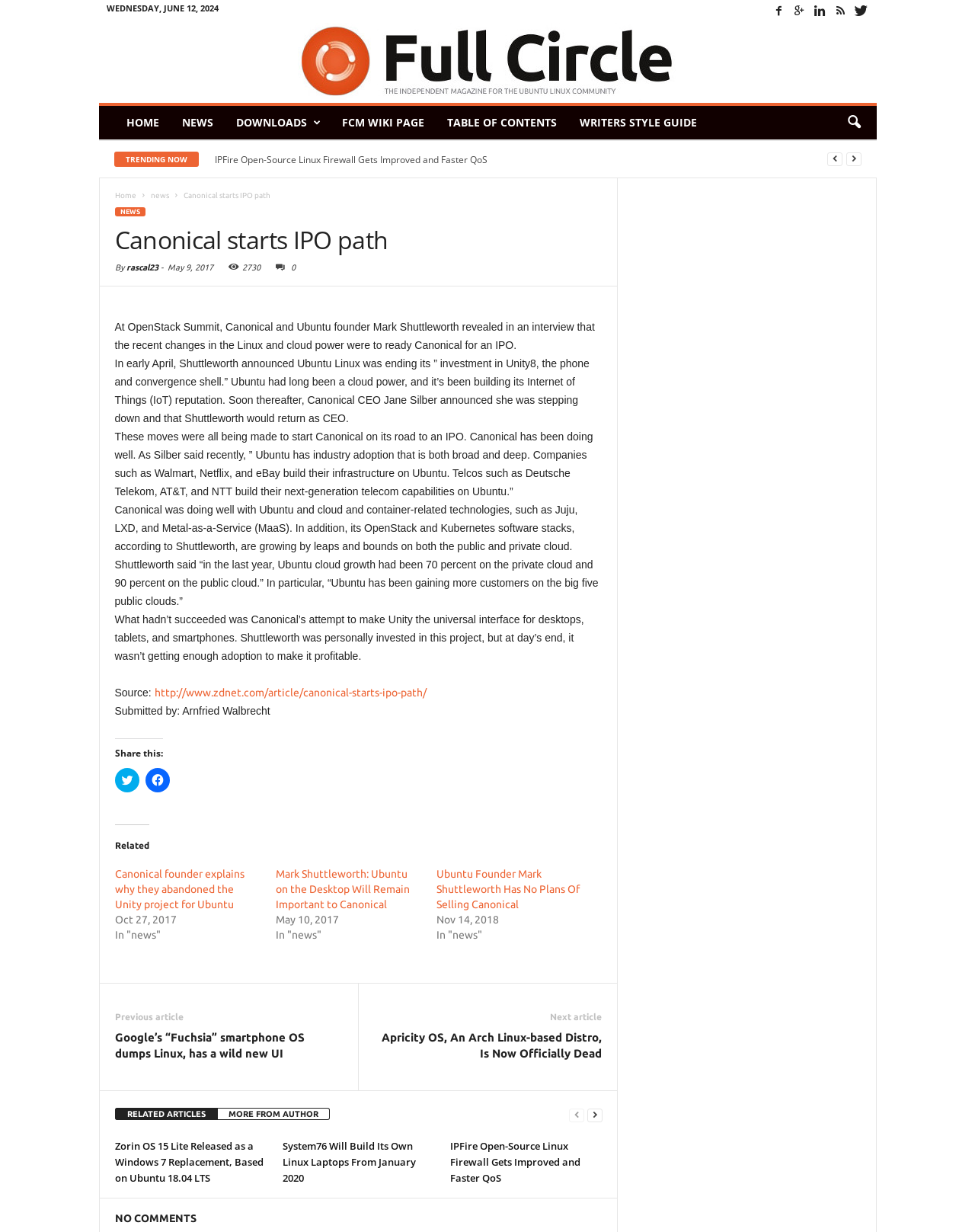Specify the bounding box coordinates of the area to click in order to follow the given instruction: "Contact Philipp Scharmer via email."

None